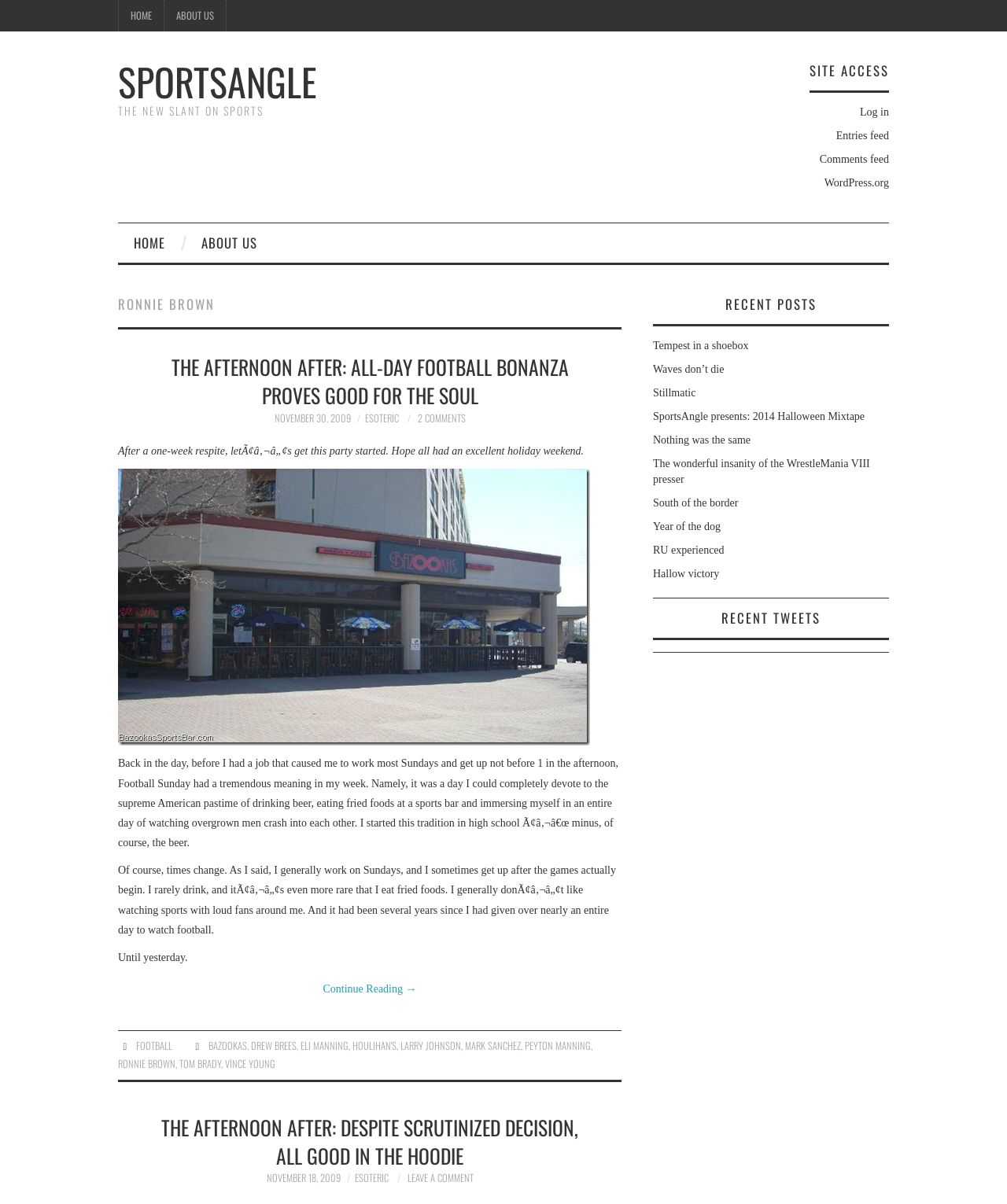How many comments are there on the article 'THE AFTERNOON AFTER: ALL-DAY FOOTBALL BONANZA PROVES GOOD FOR THE SOUL'?
Using the picture, provide a one-word or short phrase answer.

2